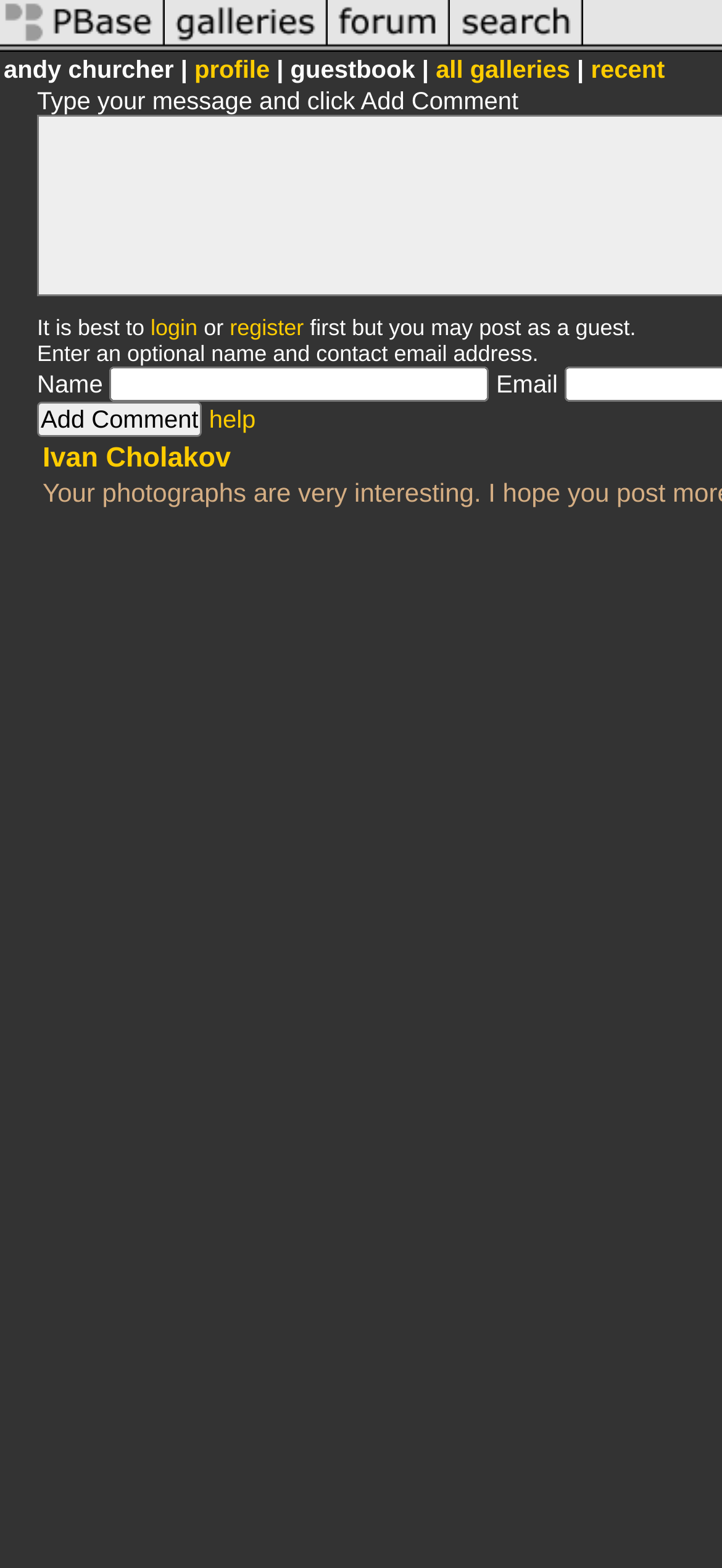What is the purpose of this webpage?
Using the image, answer in one word or phrase.

Guestbook for andy churcher